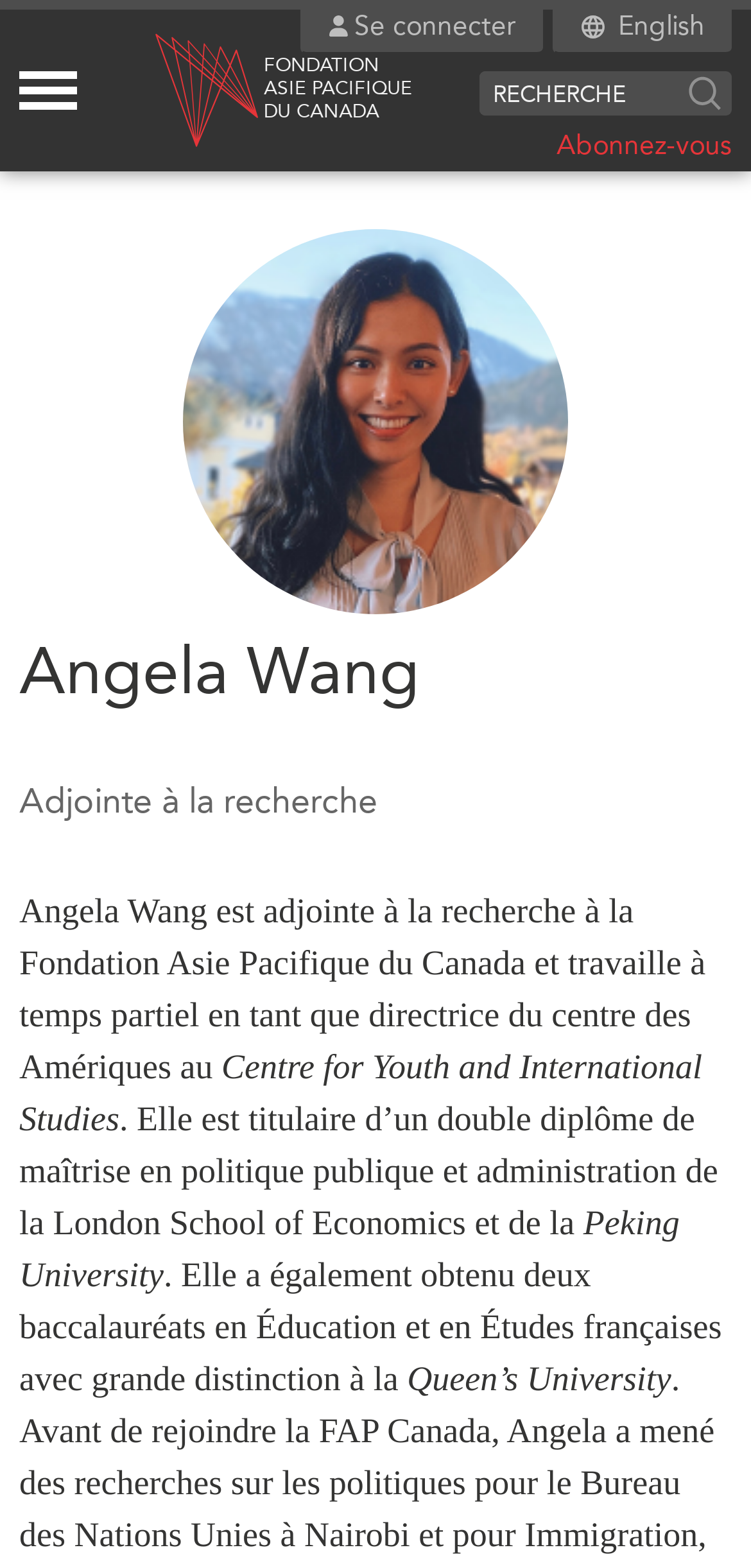Provide a one-word or brief phrase answer to the question:
What is the name of the university where Angela Wang obtained her double master's degree?

London School of Economics